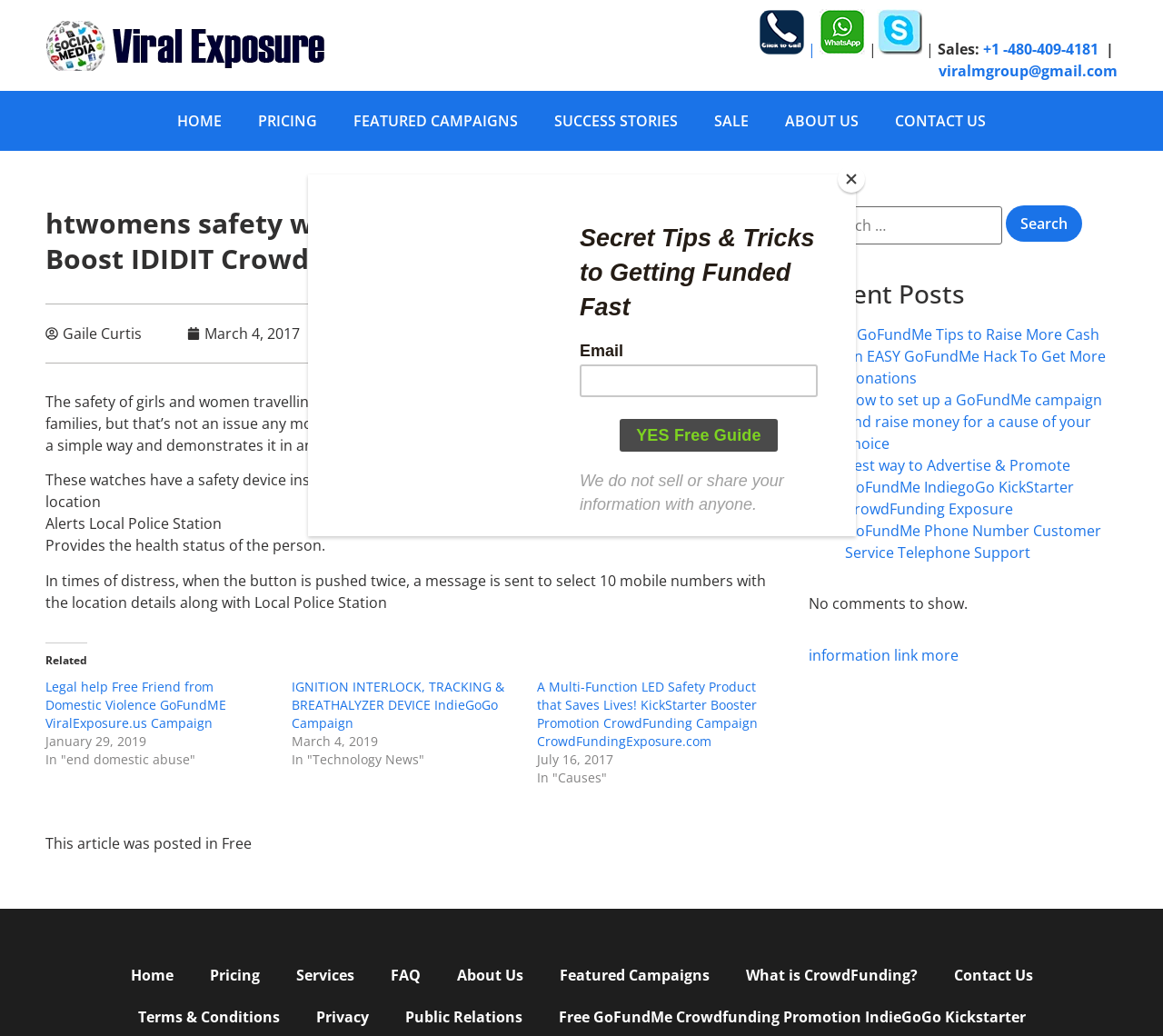Refer to the element description What is CrowdFunding? and identify the corresponding bounding box in the screenshot. Format the coordinates as (top-left x, top-left y, bottom-right x, bottom-right y) with values in the range of 0 to 1.

[0.625, 0.921, 0.804, 0.962]